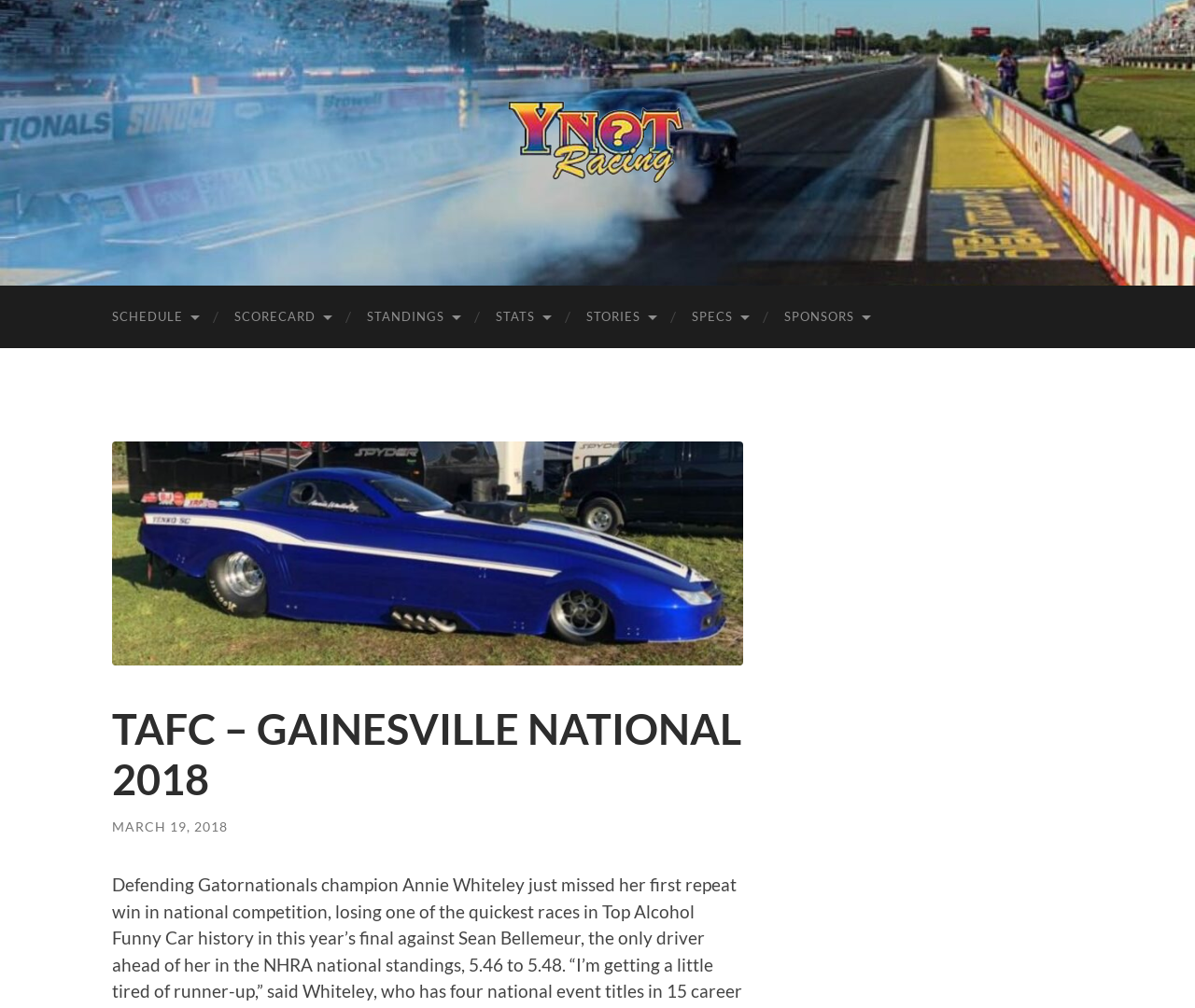Use a single word or phrase to answer the question:
What is the first menu item?

SCHEDULE